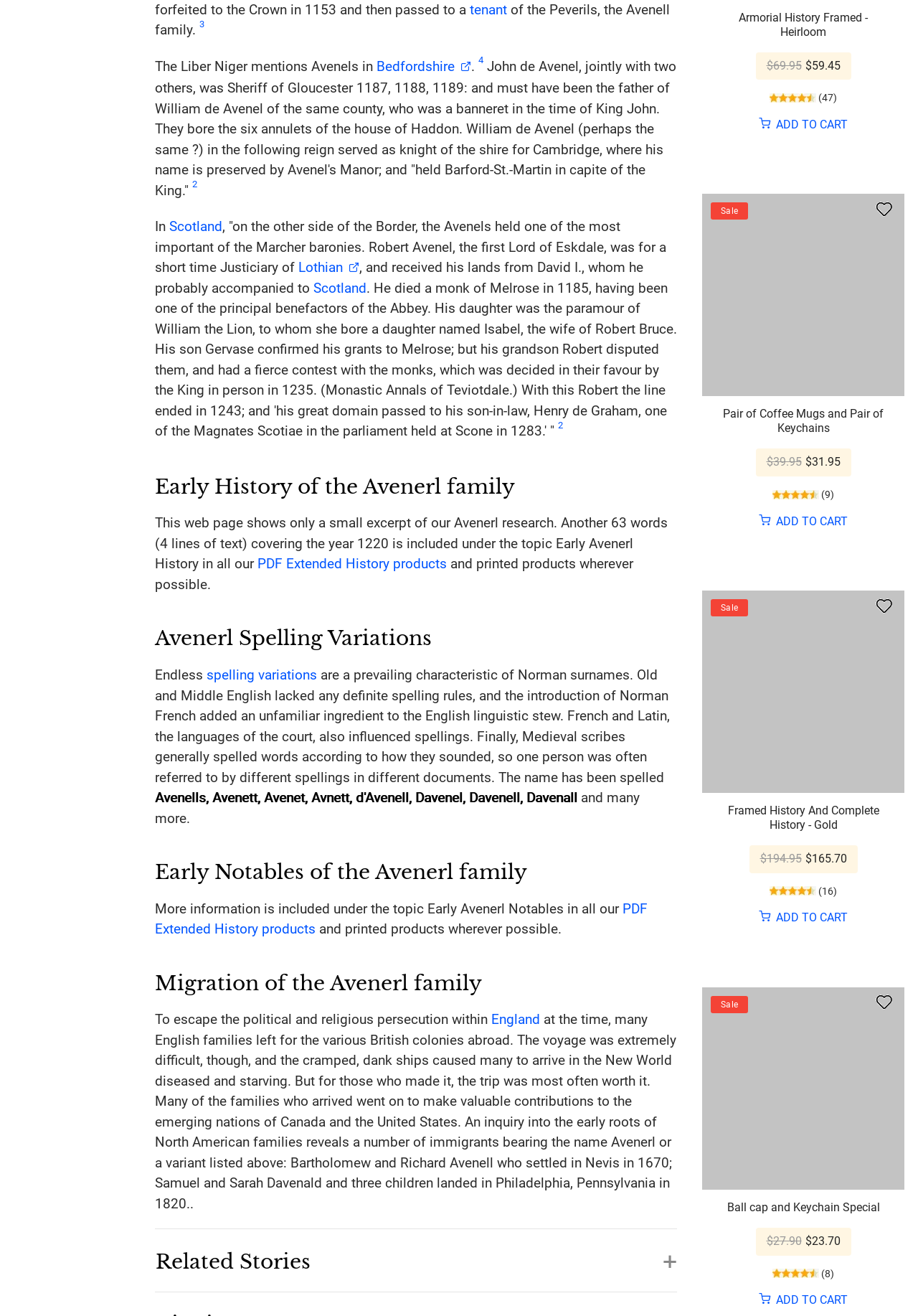Please locate the bounding box coordinates of the element that needs to be clicked to achieve the following instruction: "add the product to cart". The coordinates should be four float numbers between 0 and 1, i.e., [left, top, right, bottom].

[0.827, 0.089, 0.923, 0.1]